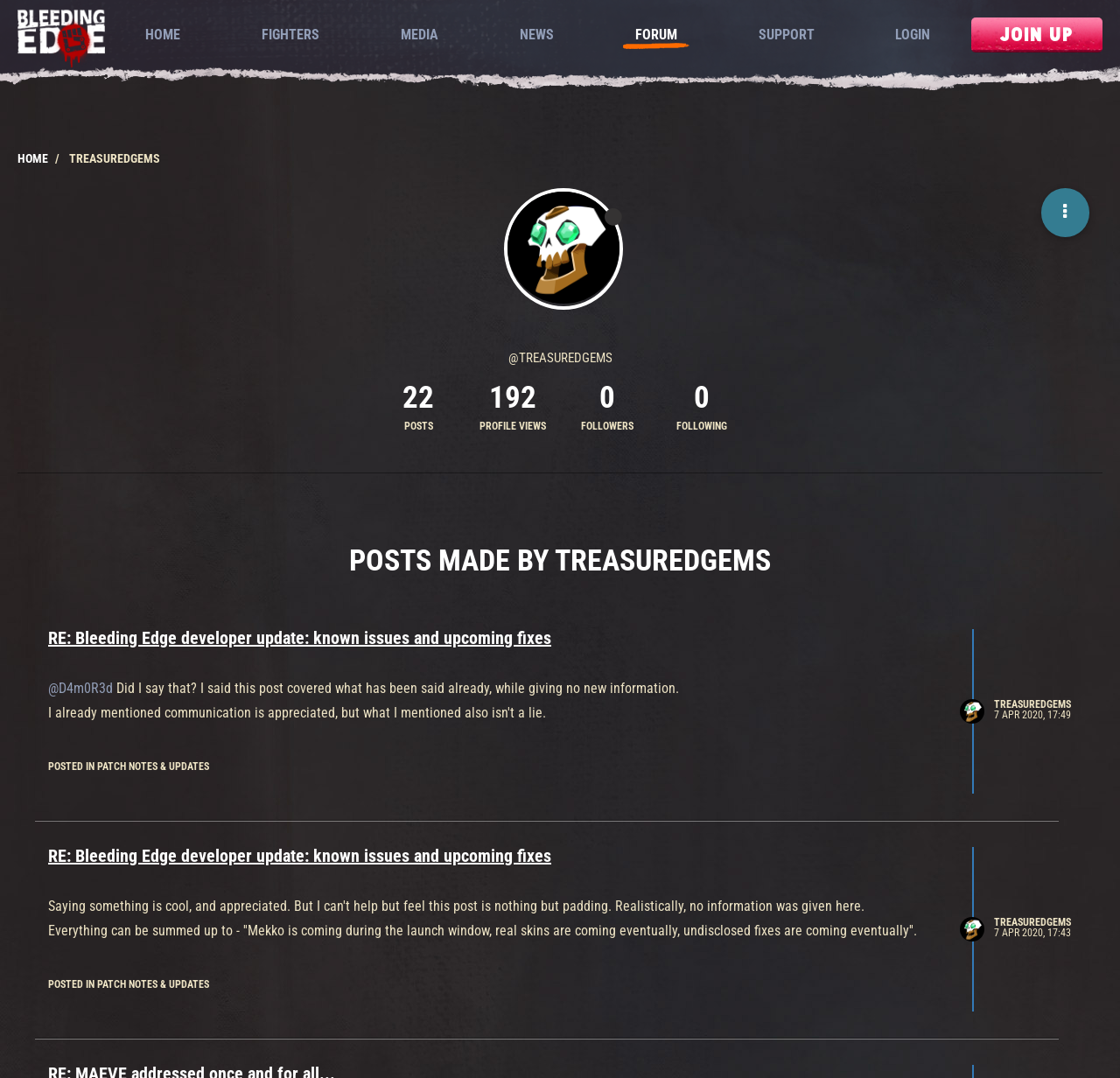Given the webpage screenshot, identify the bounding box of the UI element that matches this description: "Media".

[0.358, 0.024, 0.391, 0.04]